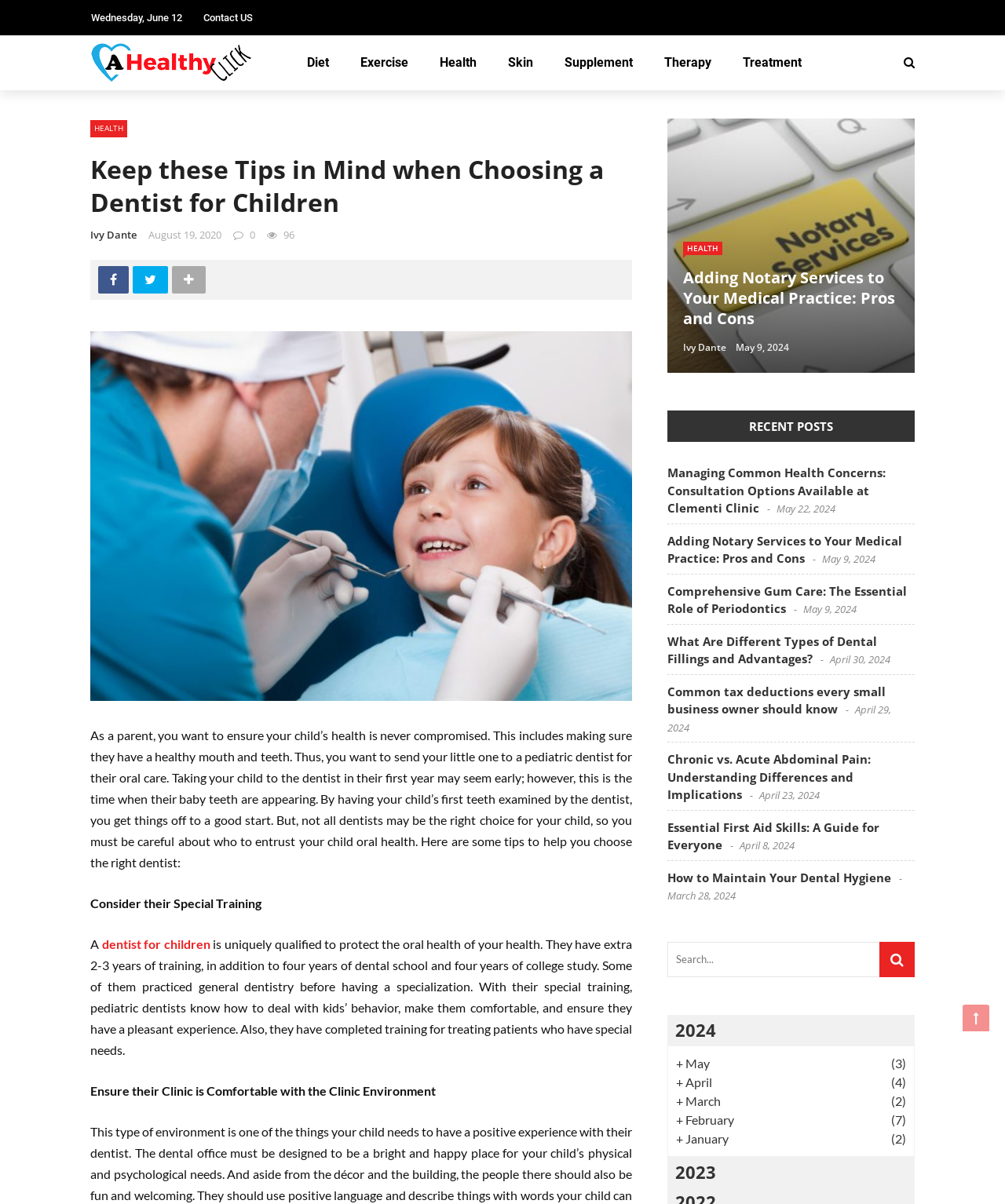Please identify the bounding box coordinates of the area I need to click to accomplish the following instruction: "Click the 'HEALTH' link".

[0.09, 0.1, 0.127, 0.114]